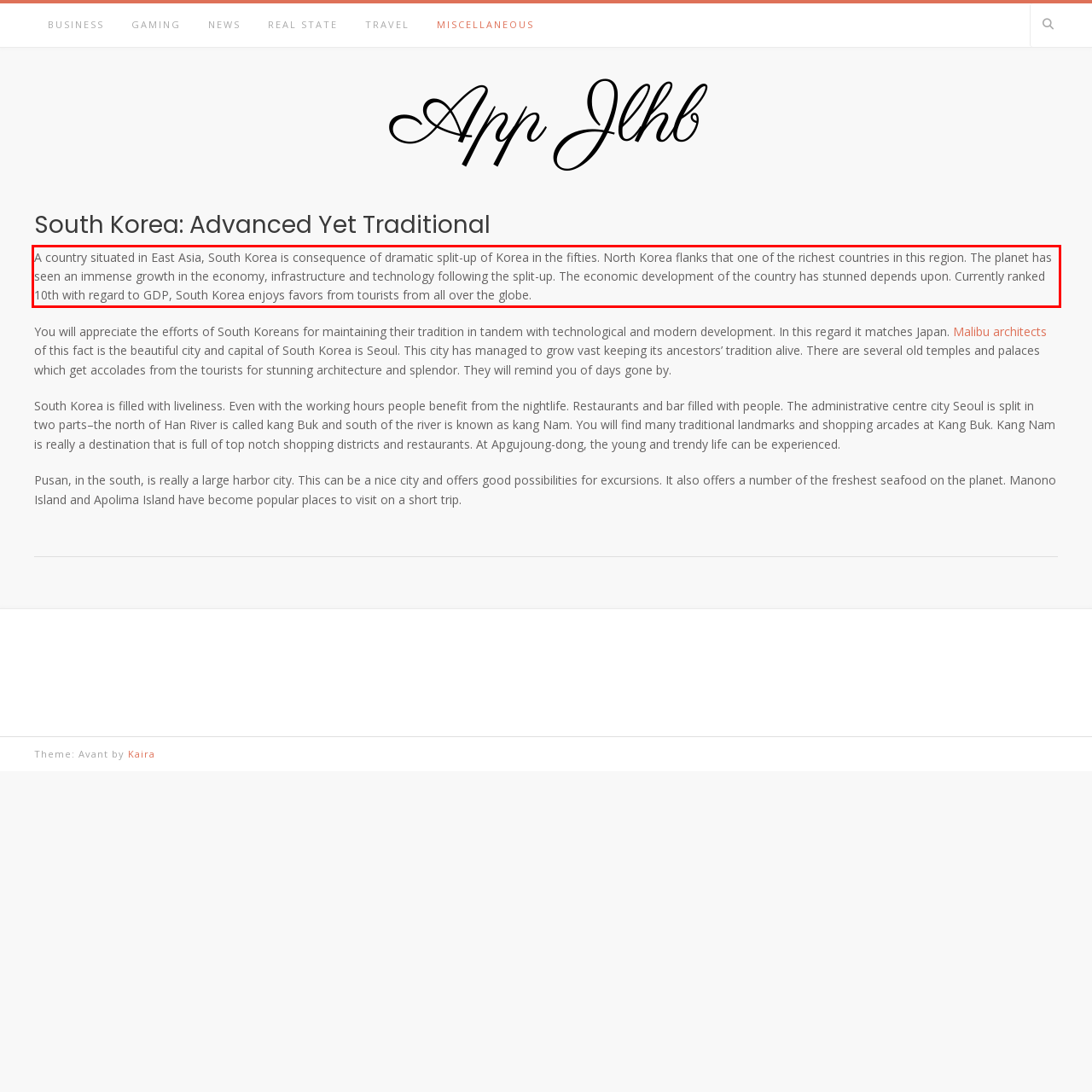Please identify the text within the red rectangular bounding box in the provided webpage screenshot.

A country situated in East Asia, South Korea is consequence of dramatic split-up of Korea in the fifties. North Korea flanks that one of the richest countries in this region. The planet has seen an immense growth in the economy, infrastructure and technology following the split-up. The economic development of the country has stunned depends upon. Currently ranked 10th with regard to GDP, South Korea enjoys favors from tourists from all over the globe.